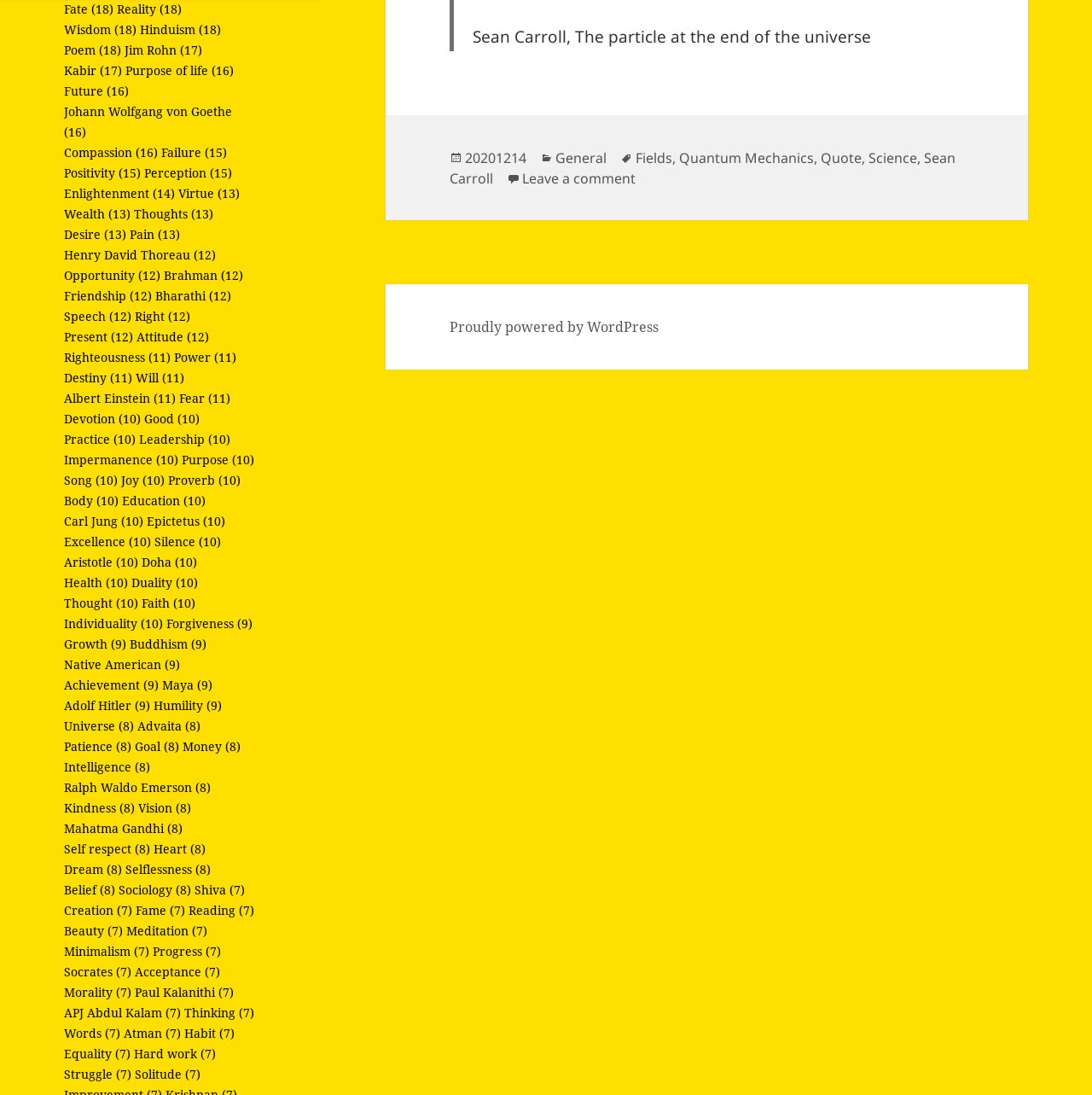Identify the bounding box for the given UI element using the description provided. Coordinates should be in the format (top-left x, top-left y, bottom-right x, bottom-right y) and must be between 0 and 1. Here is the description: Self respect (8)

[0.059, 0.768, 0.138, 0.783]